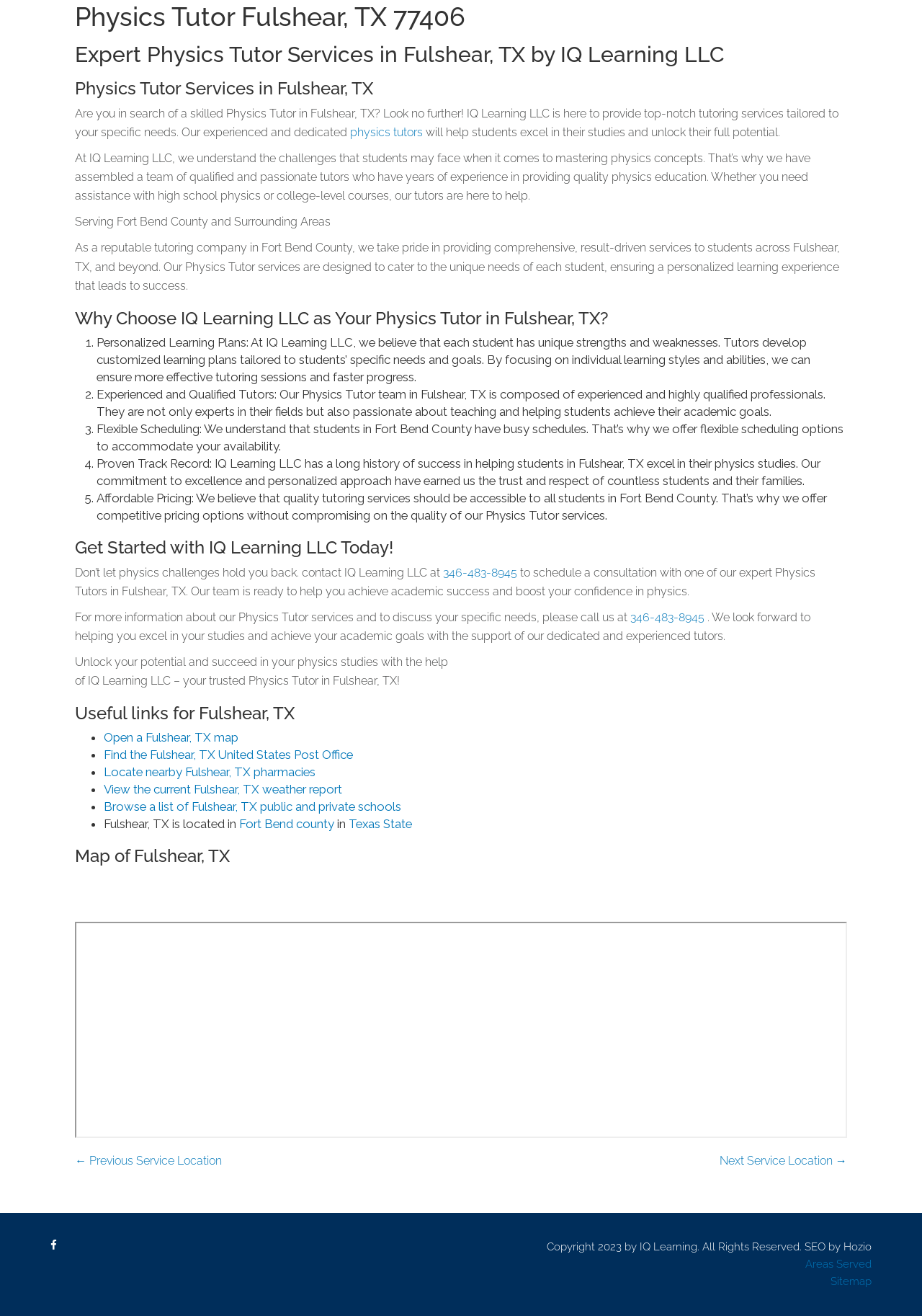What is the location of the tutoring services?
Identify the answer in the screenshot and reply with a single word or phrase.

Fulshear, TX